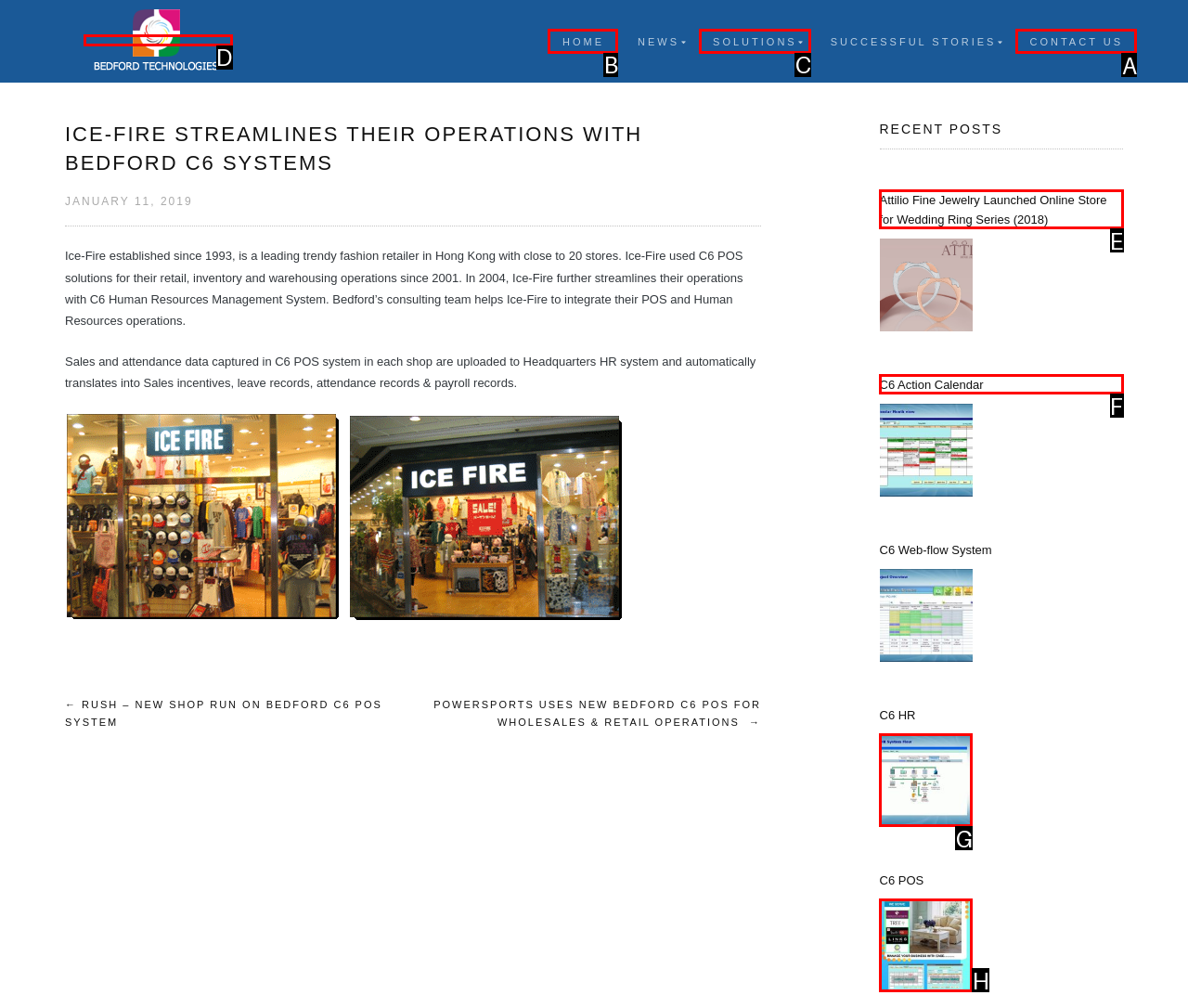Identify the correct option to click in order to accomplish the task: Go to the CONTACT US page Provide your answer with the letter of the selected choice.

A